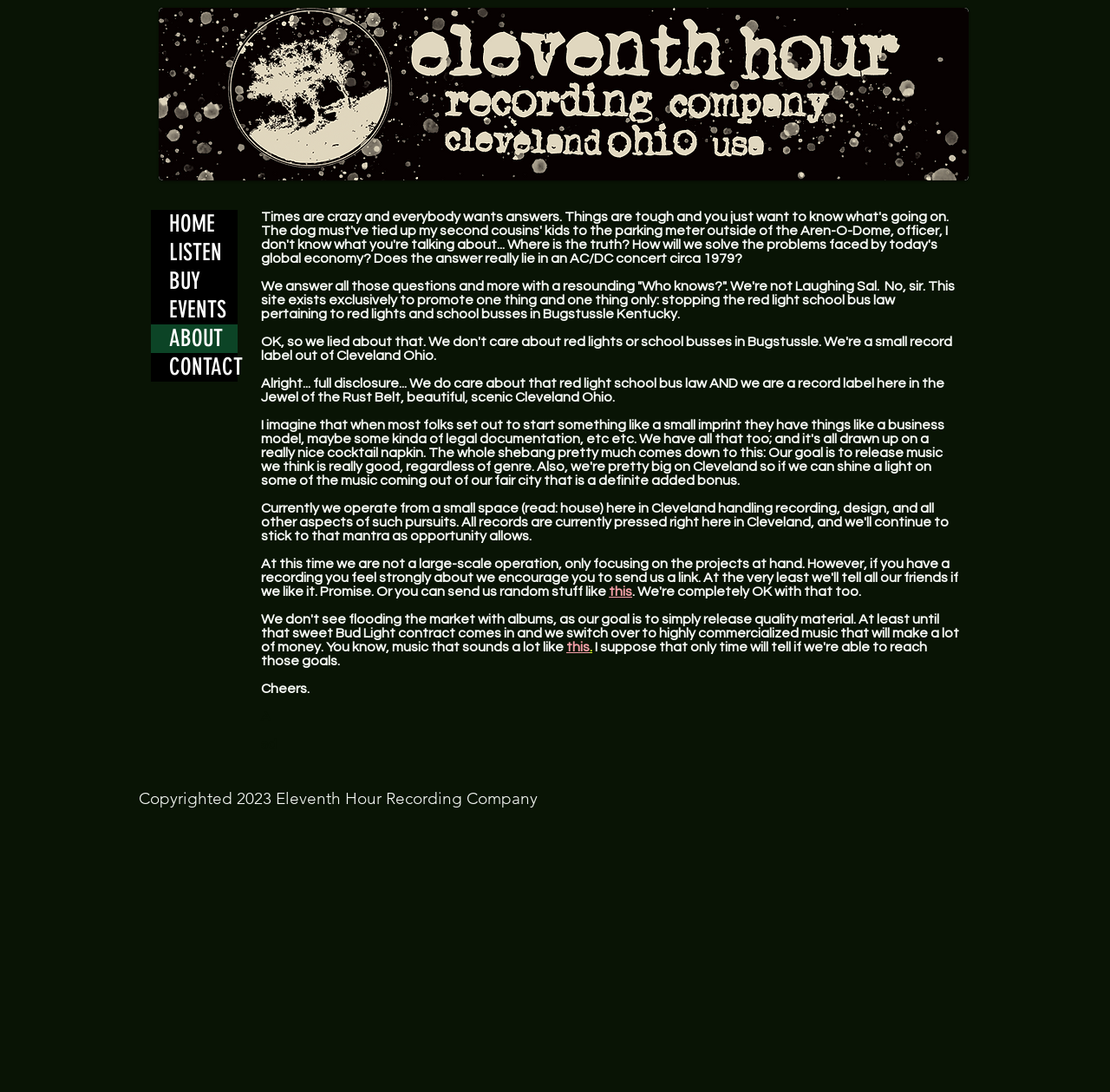What is the main goal of the website?
Please provide an in-depth and detailed response to the question.

I inferred the answer by reading the text on the webpage, specifically the sentence 'Our goal is to release music we think is...' which indicates the primary objective of the website.